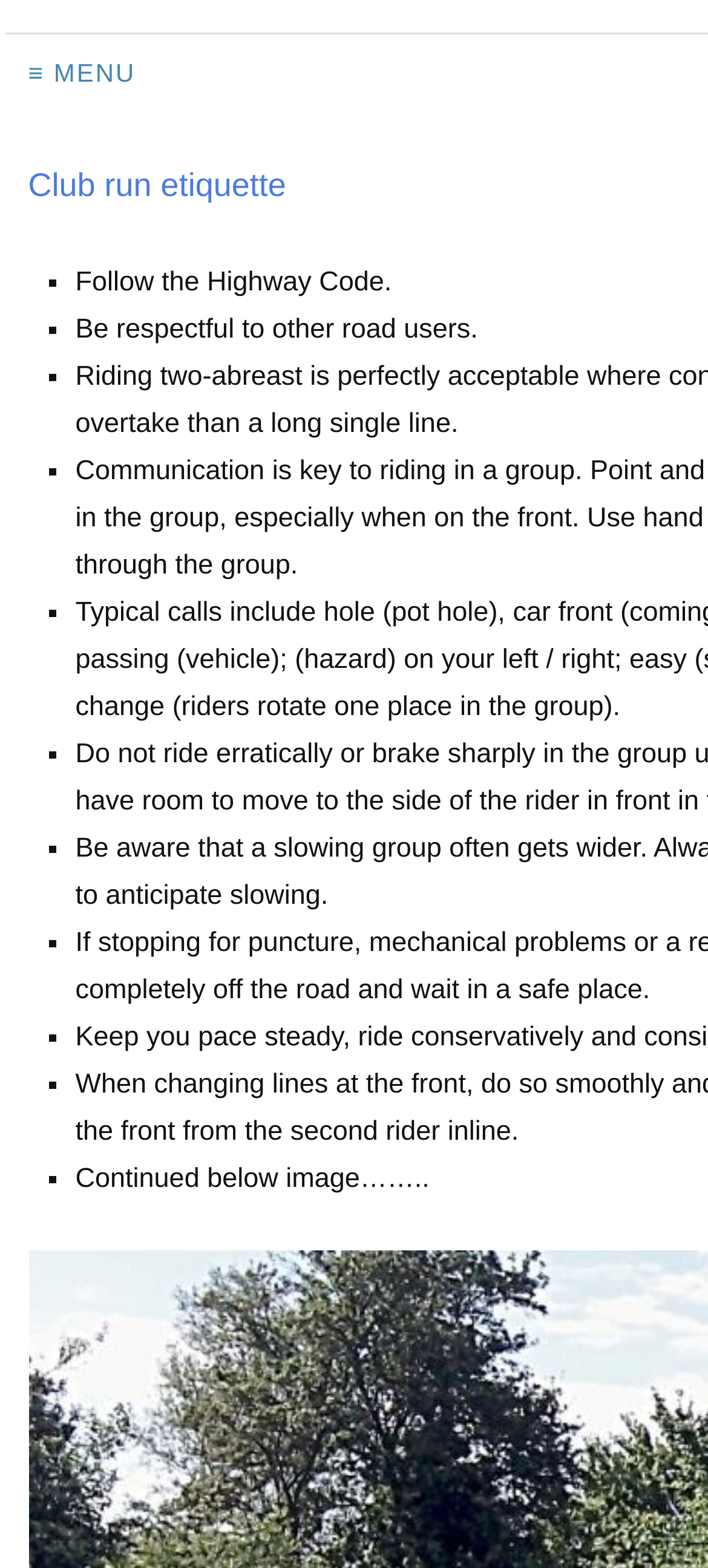What is the purpose of the page?
Use the information from the image to give a detailed answer to the question.

I inferred the purpose of the page by looking at the root element, which is 'Club run etiquette'. This suggests that the page is intended to provide guidelines or rules for club runs, and the list of items on the page supports this inference.